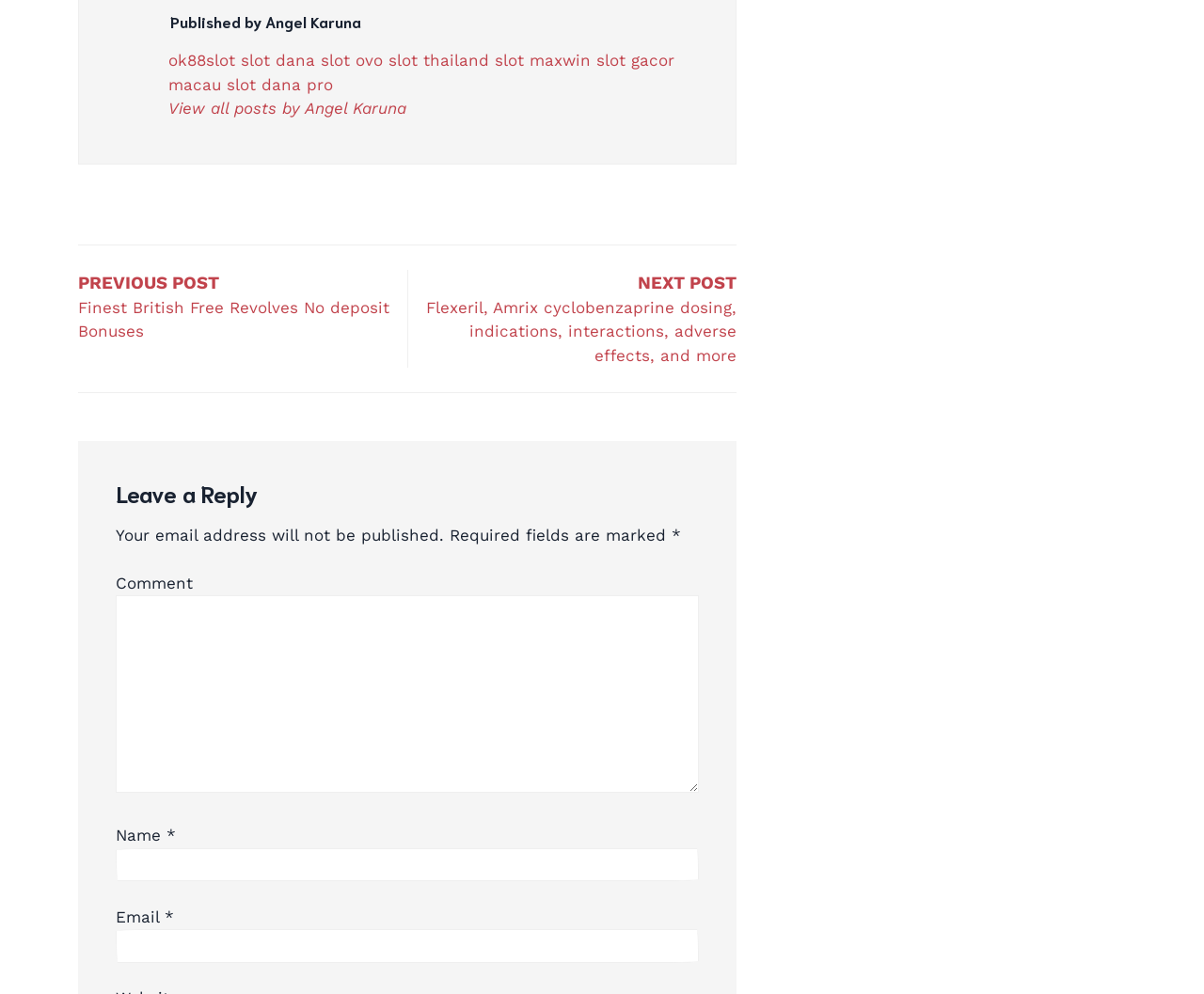Determine the bounding box coordinates for the area that should be clicked to carry out the following instruction: "Click on the link to view next post".

[0.339, 0.271, 0.611, 0.369]